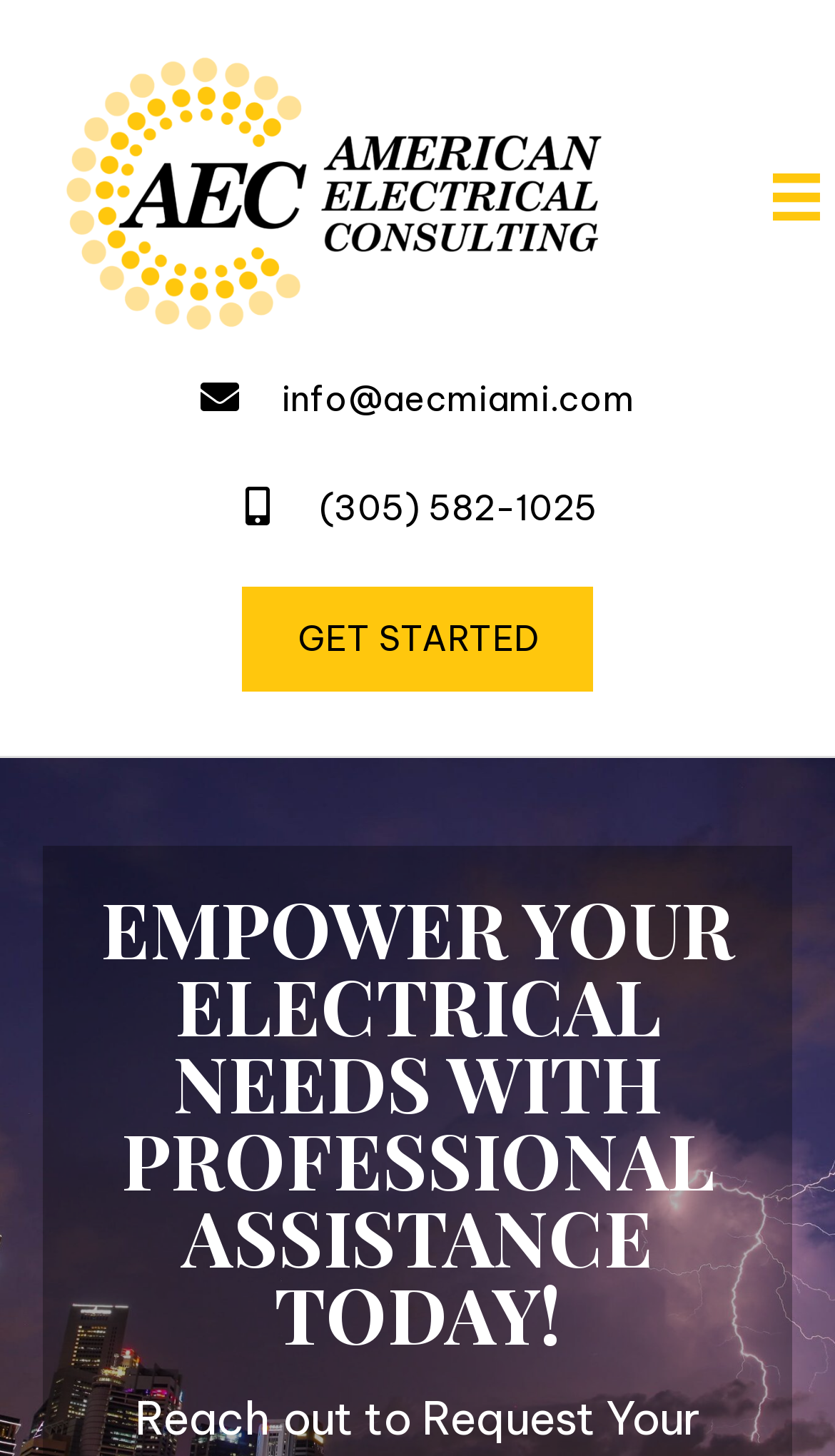What is the image above the 'Menu' button?
Using the visual information, reply with a single word or short phrase.

An icon